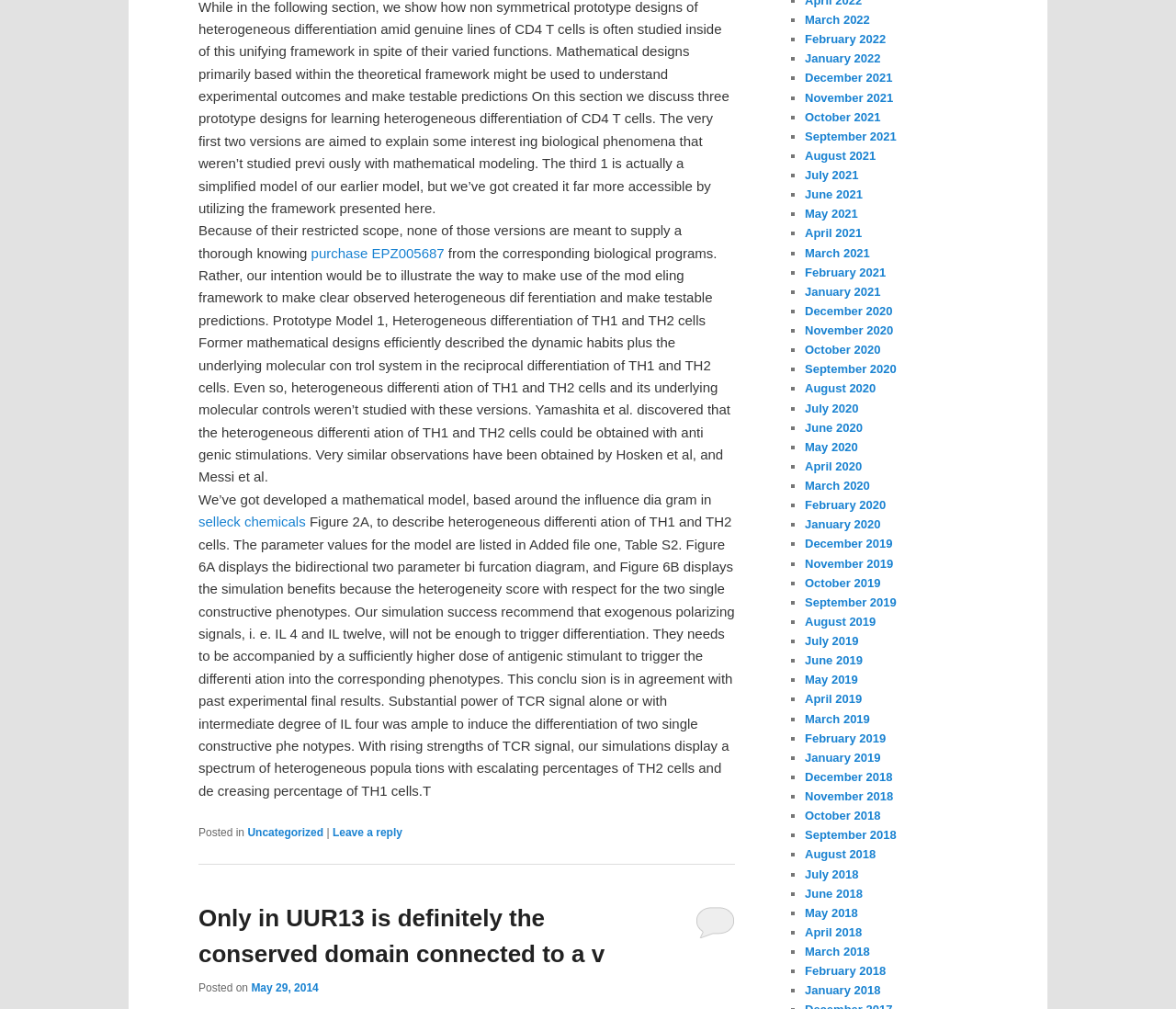Return the bounding box coordinates of the UI element that corresponds to this description: "November 2020". The coordinates must be given as four float numbers in the range of 0 and 1, [left, top, right, bottom].

[0.684, 0.321, 0.759, 0.334]